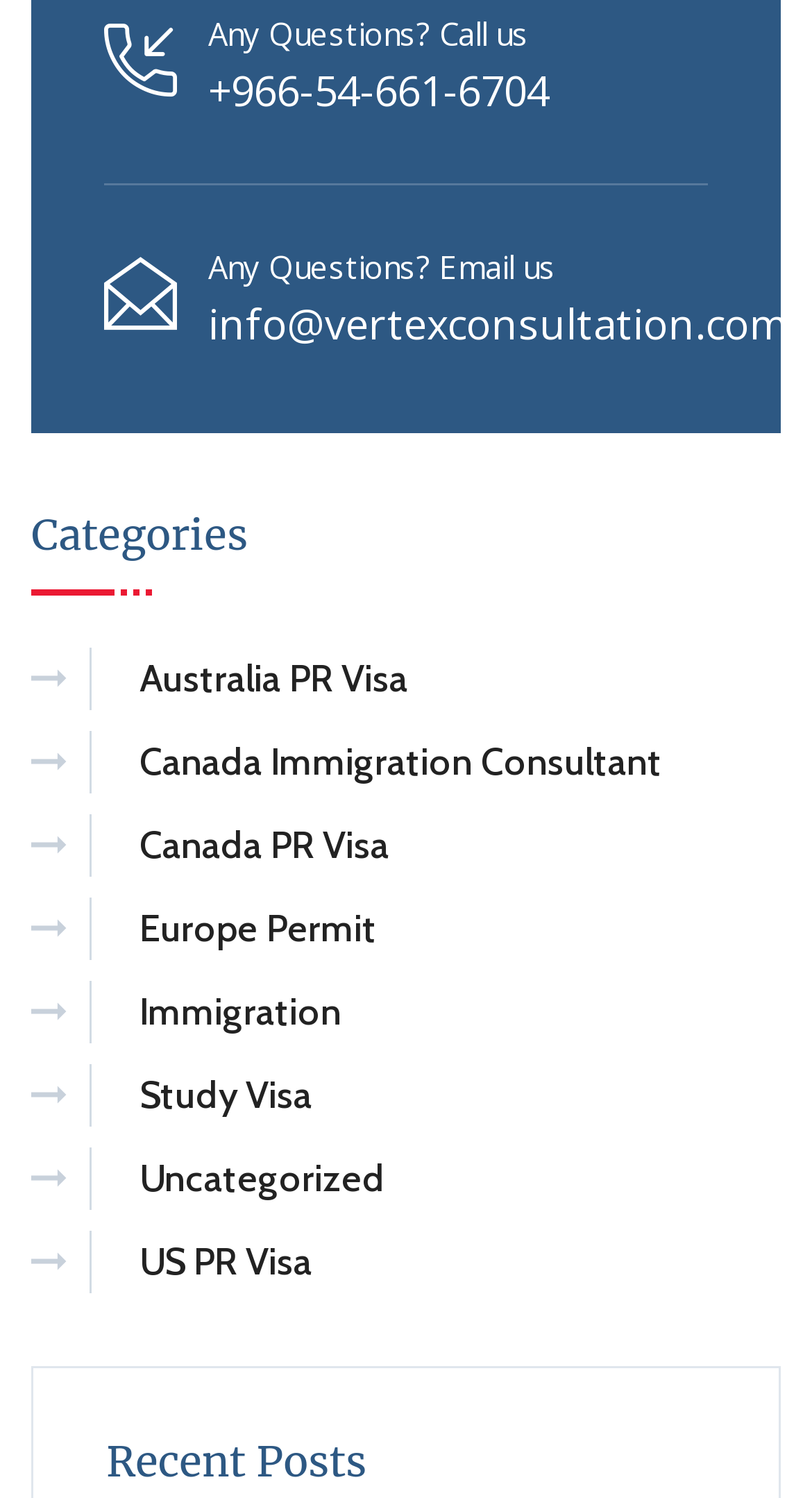Locate the bounding box coordinates of the clickable area needed to fulfill the instruction: "View recent posts".

[0.131, 0.956, 0.869, 0.995]